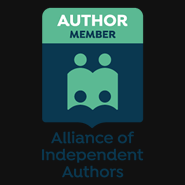What is symbolized by the two figures beside a book?
Please respond to the question thoroughly and include all relevant details.

The stylized icon in the logo features two figures beside a book, which represents the connection between authors and their craft, emphasizing the importance of this relationship in the writing process.